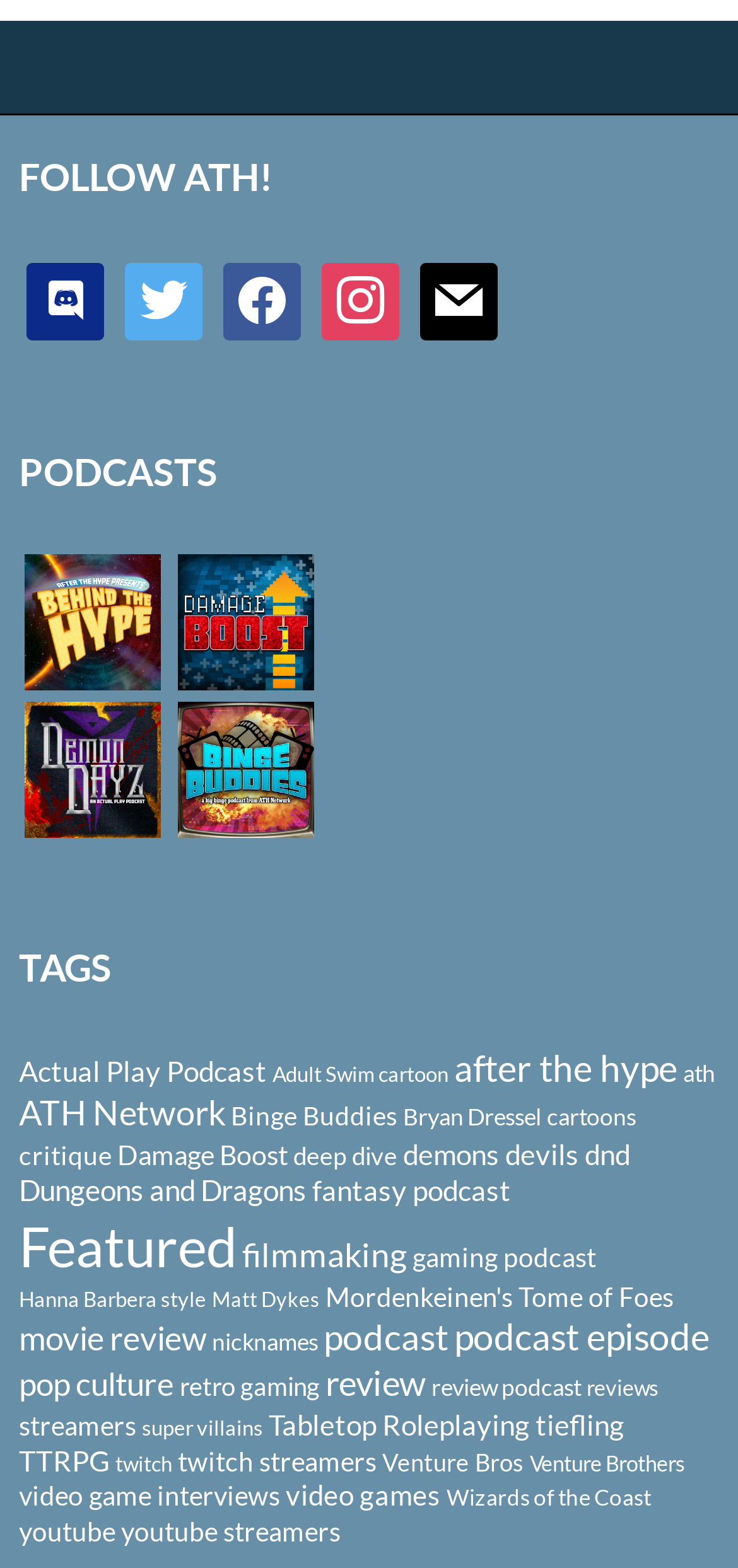Please locate the bounding box coordinates of the element that needs to be clicked to achieve the following instruction: "Follow ATH on Discord". The coordinates should be four float numbers between 0 and 1, i.e., [left, top, right, bottom].

[0.036, 0.179, 0.141, 0.2]